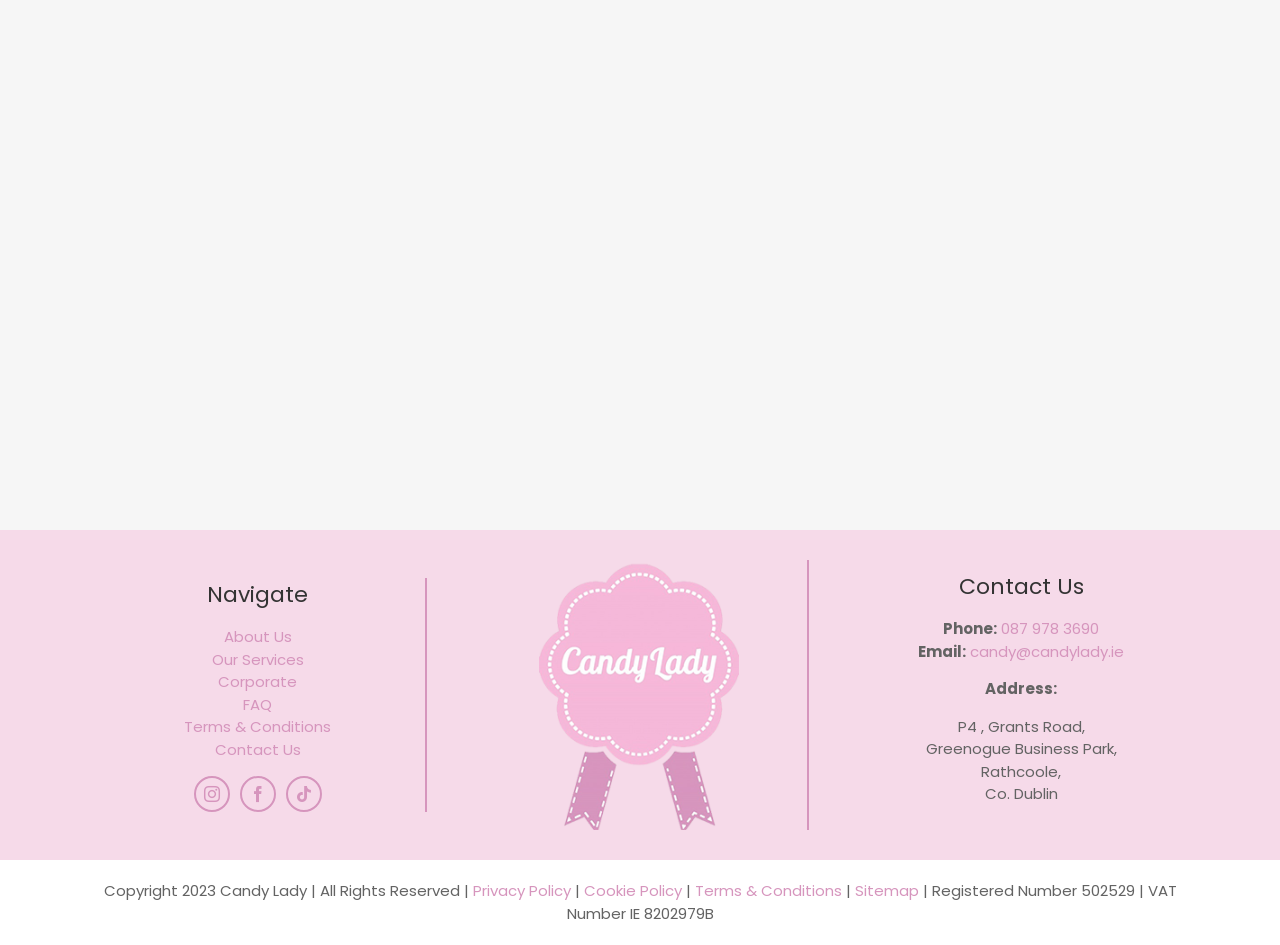Answer briefly with one word or phrase:
What year is the copyright of the company?

2023